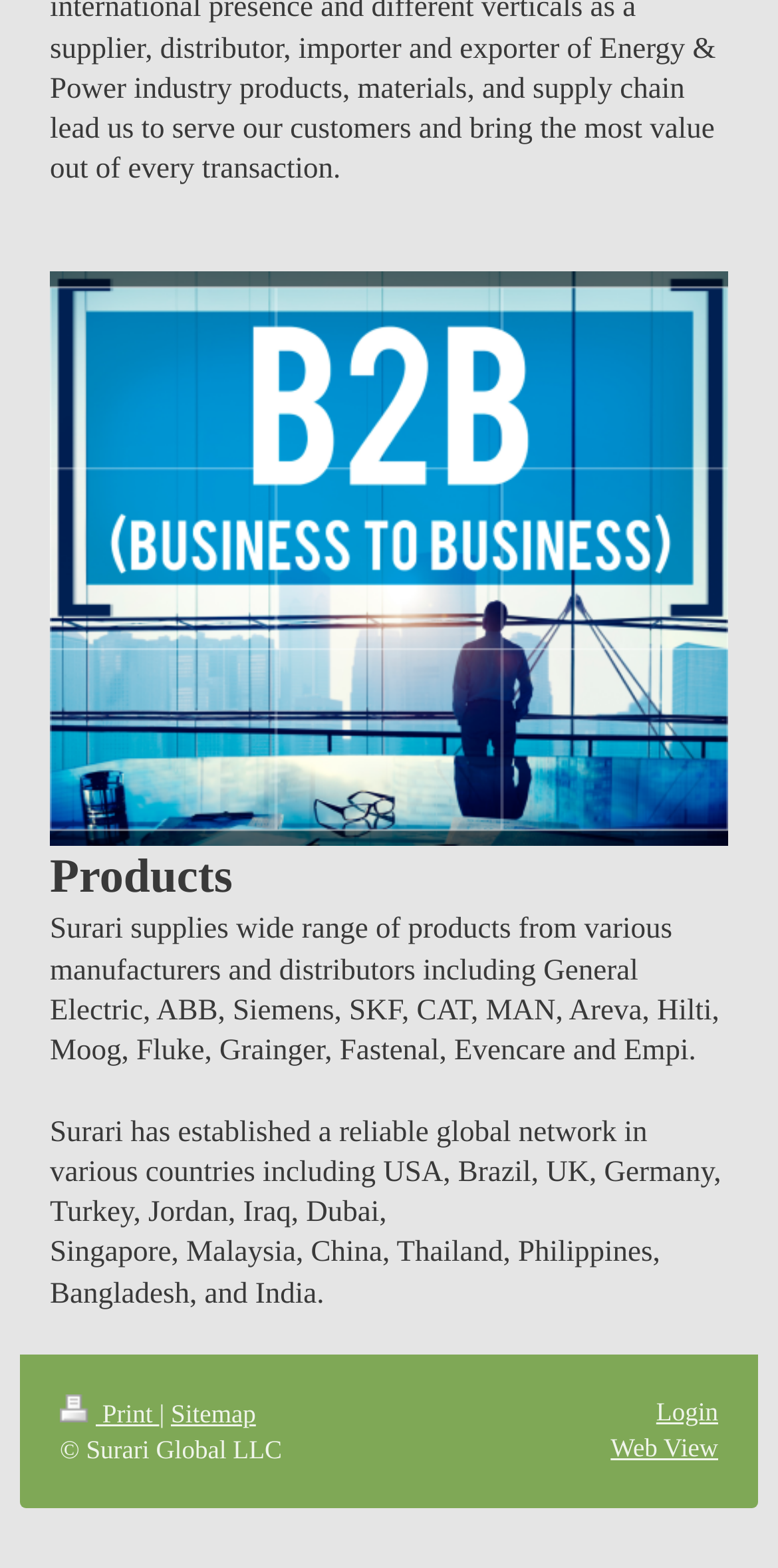What is the purpose of the 'Print' link? Please answer the question using a single word or phrase based on the image.

To print the page